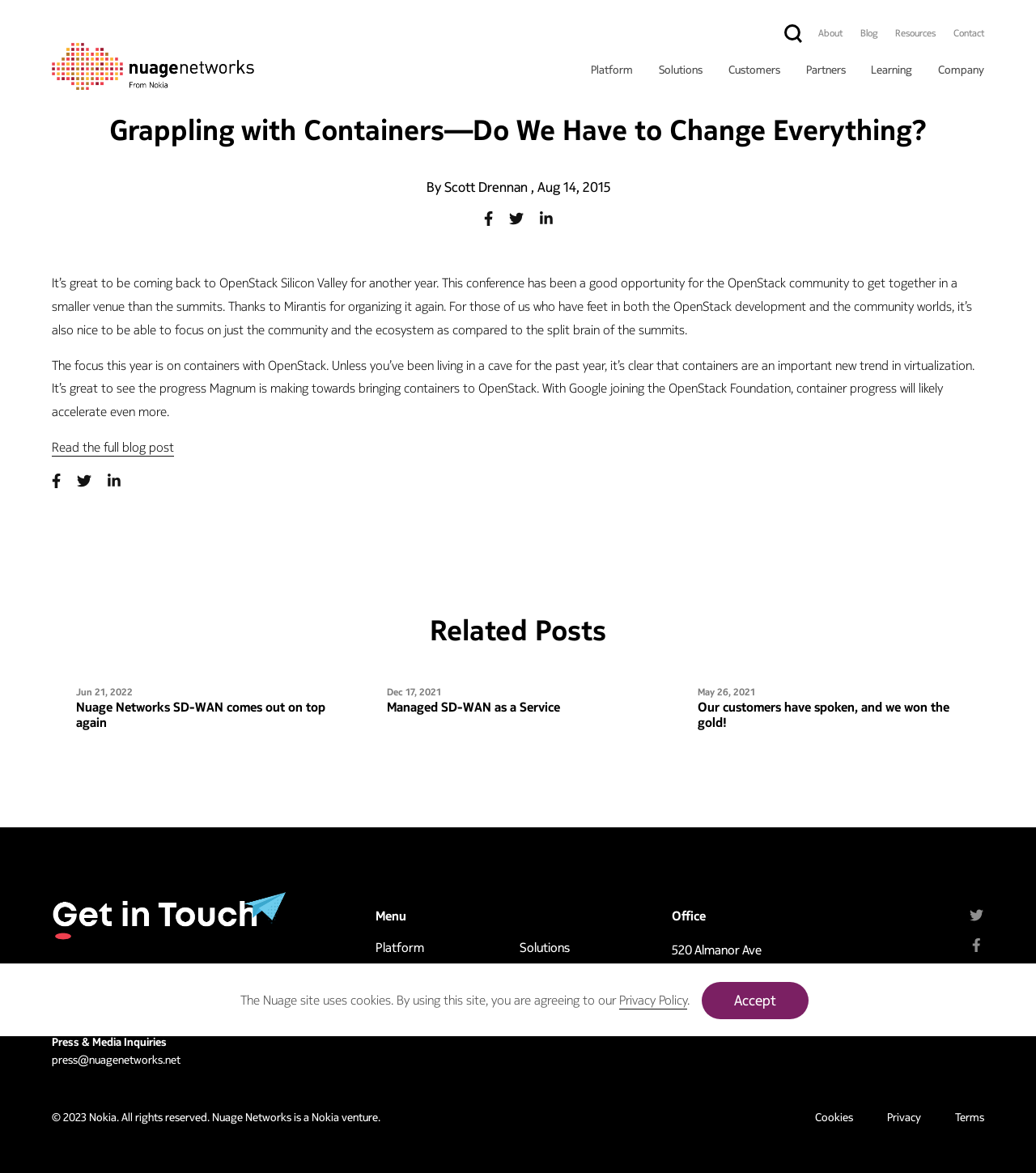Determine the bounding box coordinates of the area to click in order to meet this instruction: "Visit the 'Nuage Networks SD-WAN comes out on top again' page".

[0.073, 0.596, 0.327, 0.623]